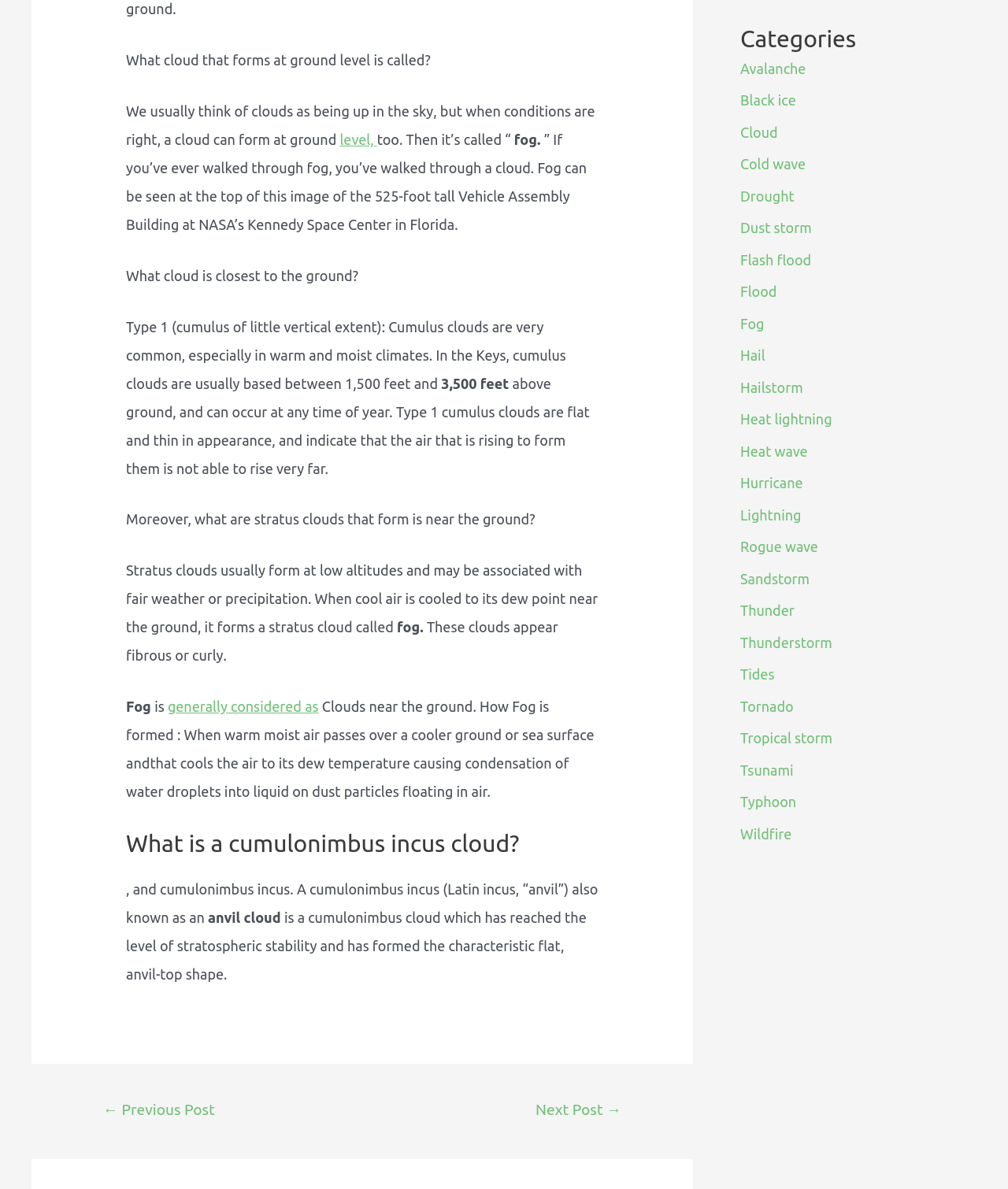Please identify the bounding box coordinates of the area that needs to be clicked to fulfill the following instruction: "View 'Fog' category."

[0.734, 0.265, 0.758, 0.279]